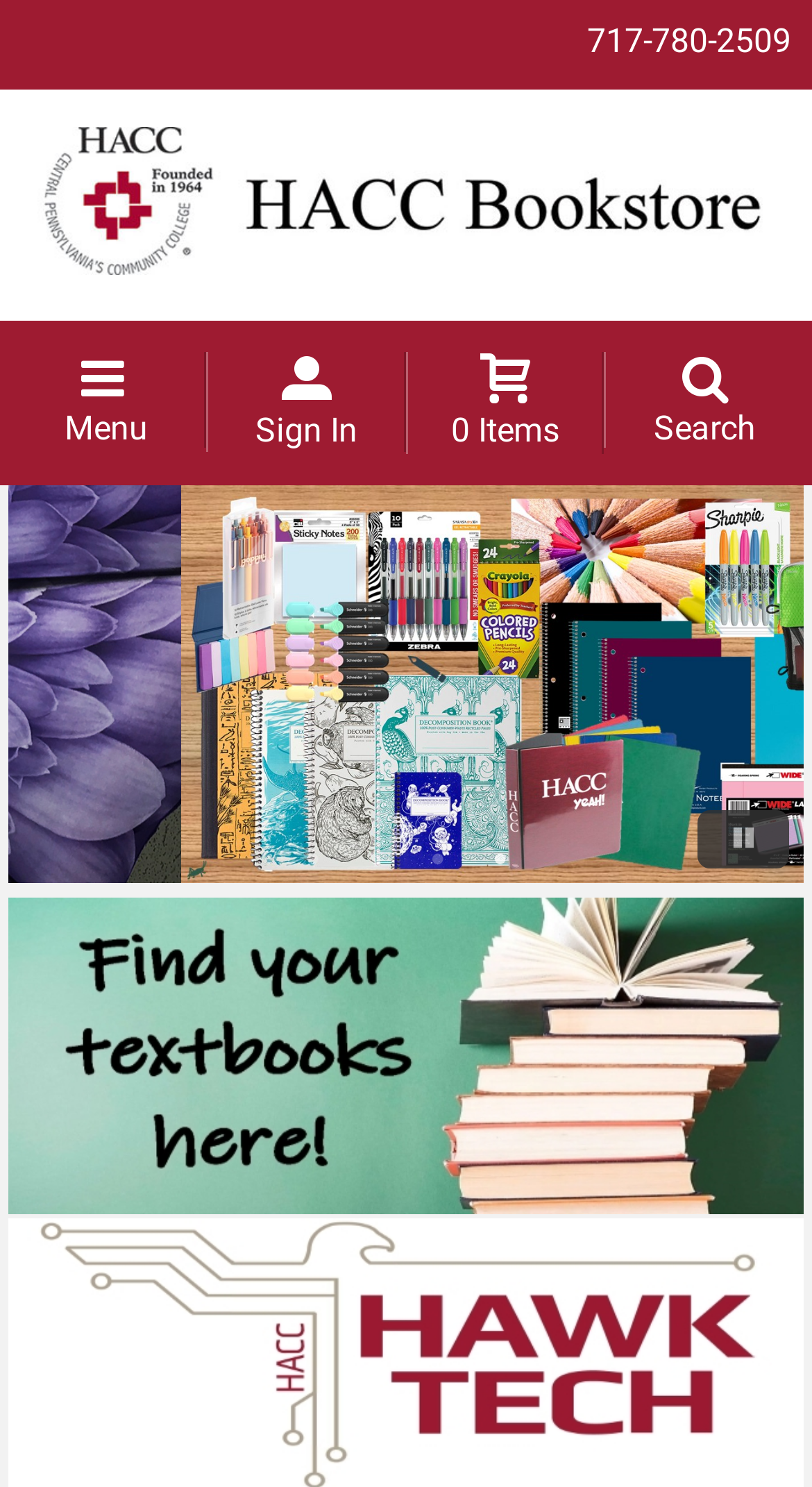Please identify the bounding box coordinates of the element that needs to be clicked to execute the following command: "Shop school supplies". Provide the bounding box using four float numbers between 0 and 1, formatted as [left, top, right, bottom].

[0.01, 0.326, 0.992, 0.594]